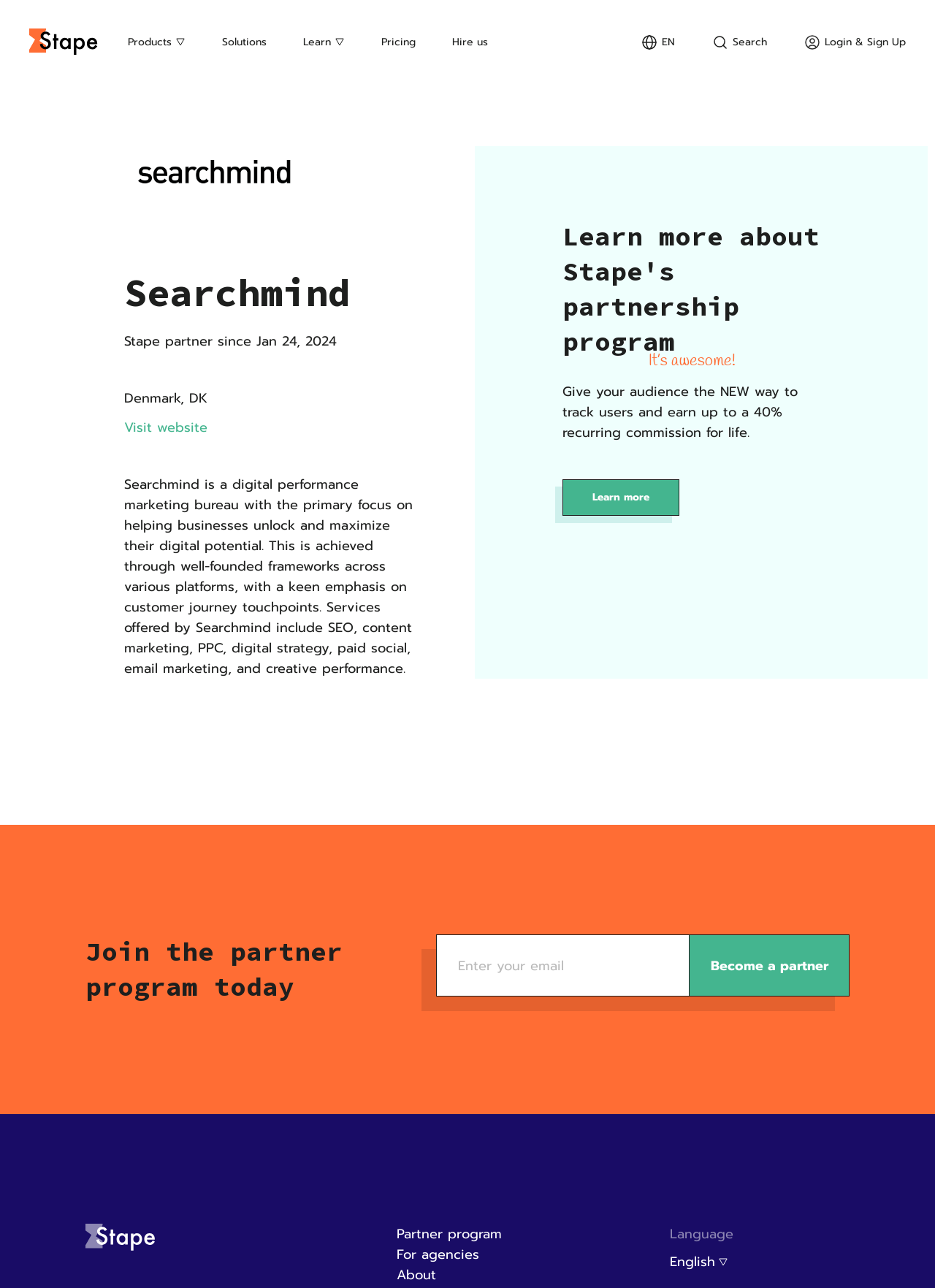What is the benefit of joining the partner program?
Answer the question with a single word or phrase, referring to the image.

Up to 40% recurring commission